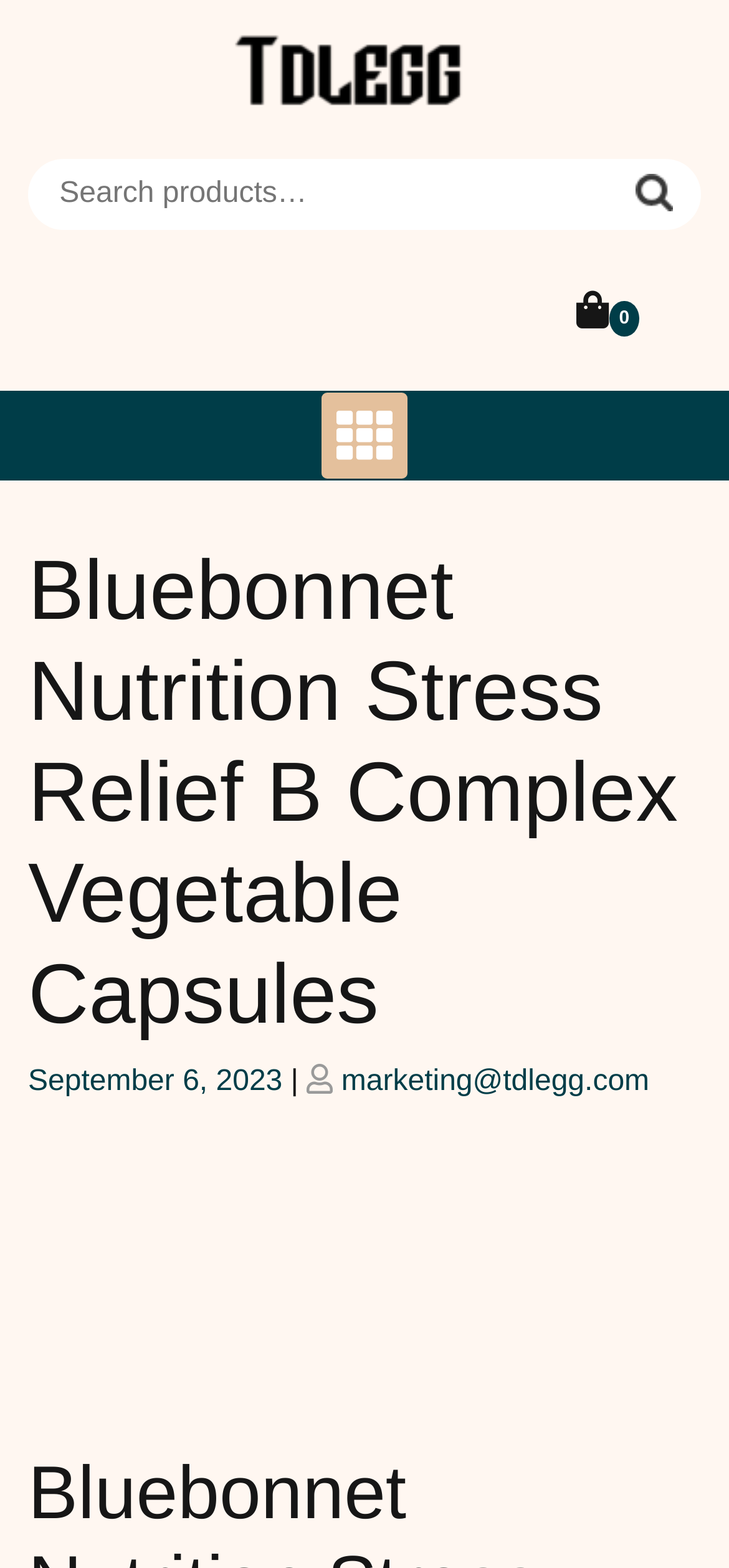What is the date of the latest post?
Please give a detailed and elaborate answer to the question based on the image.

I found the date of the latest post by looking at the section that says 'Posted on' and finding the corresponding date, which is September 6, 2023.